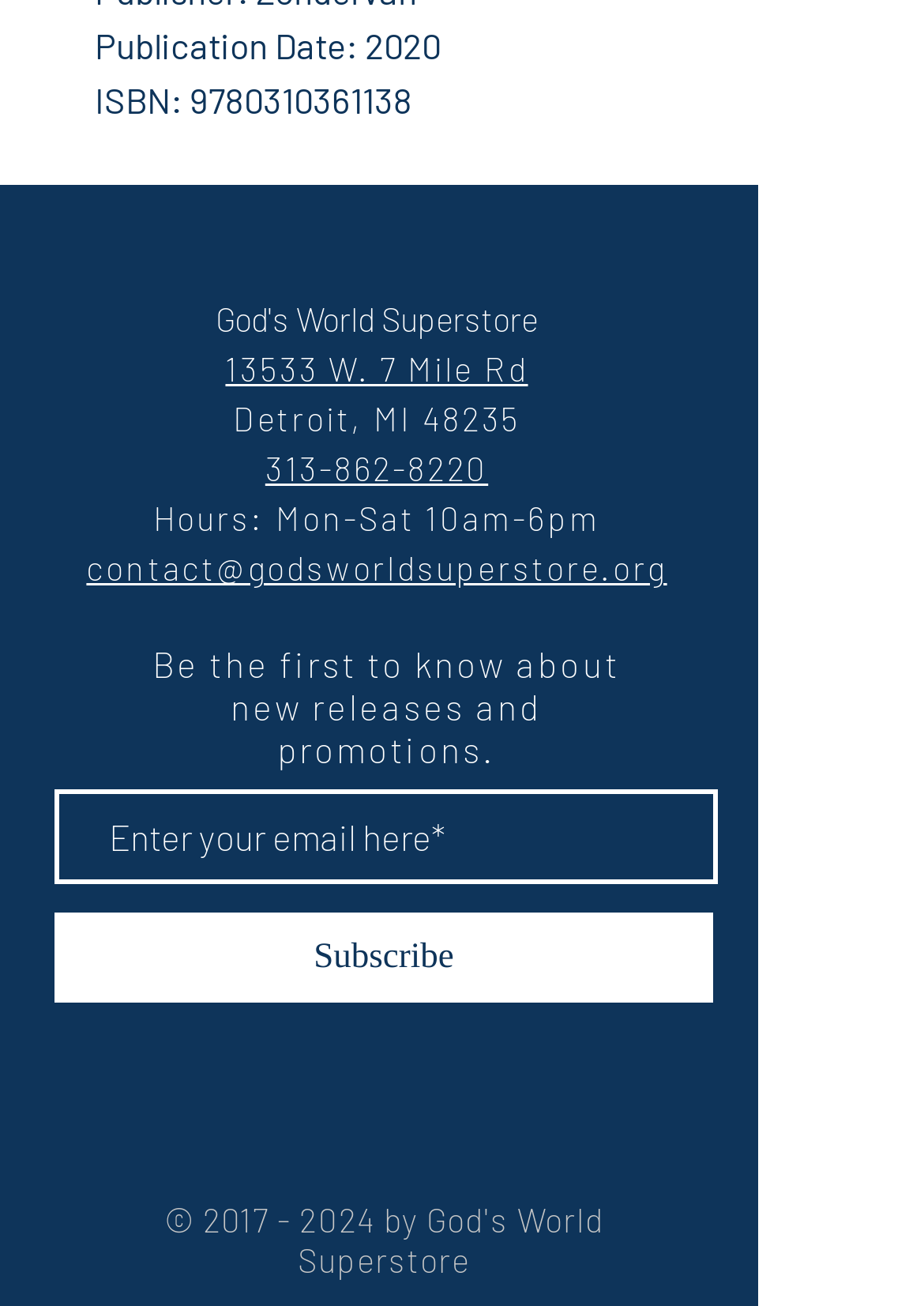Find the bounding box coordinates corresponding to the UI element with the description: "13533 W. 7 Mile Rd". The coordinates should be formatted as [left, top, right, bottom], with values as floats between 0 and 1.

[0.244, 0.268, 0.571, 0.299]